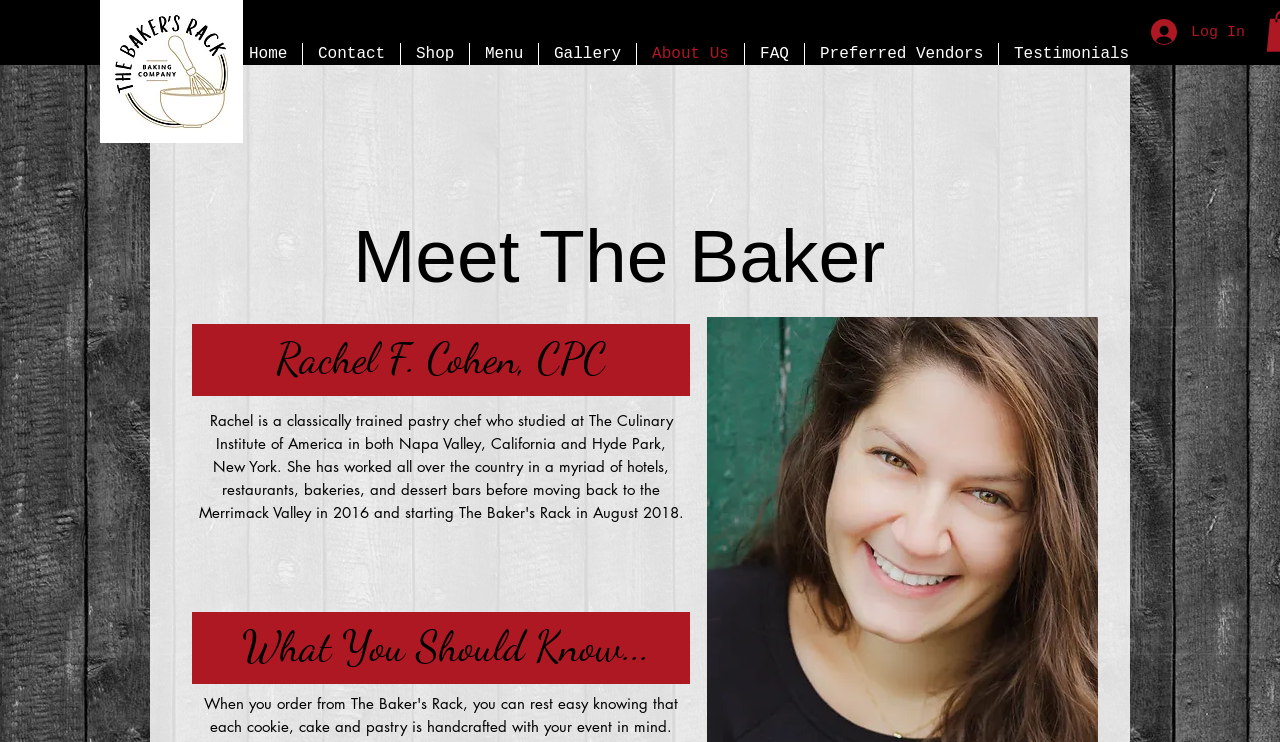Bounding box coordinates are specified in the format (top-left x, top-left y, bottom-right x, bottom-right y). All values are floating point numbers bounded between 0 and 1. Please provide the bounding box coordinate of the region this sentence describes: Weddings at Lightspace

None